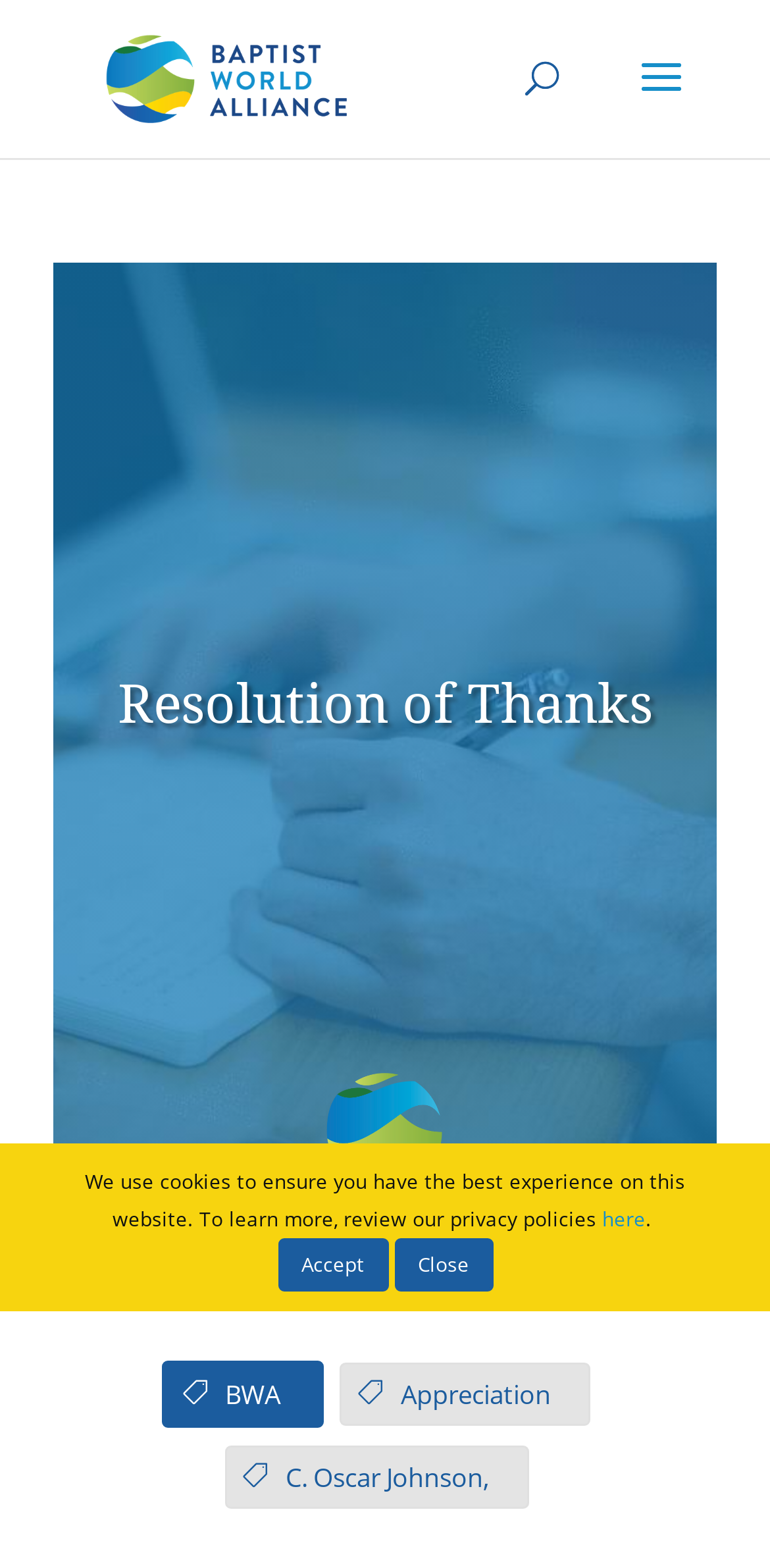Locate the bounding box coordinates of the clickable element to fulfill the following instruction: "learn about C. Oscar Johnson". Provide the coordinates as four float numbers between 0 and 1 in the format [left, top, right, bottom].

[0.291, 0.922, 0.687, 0.962]